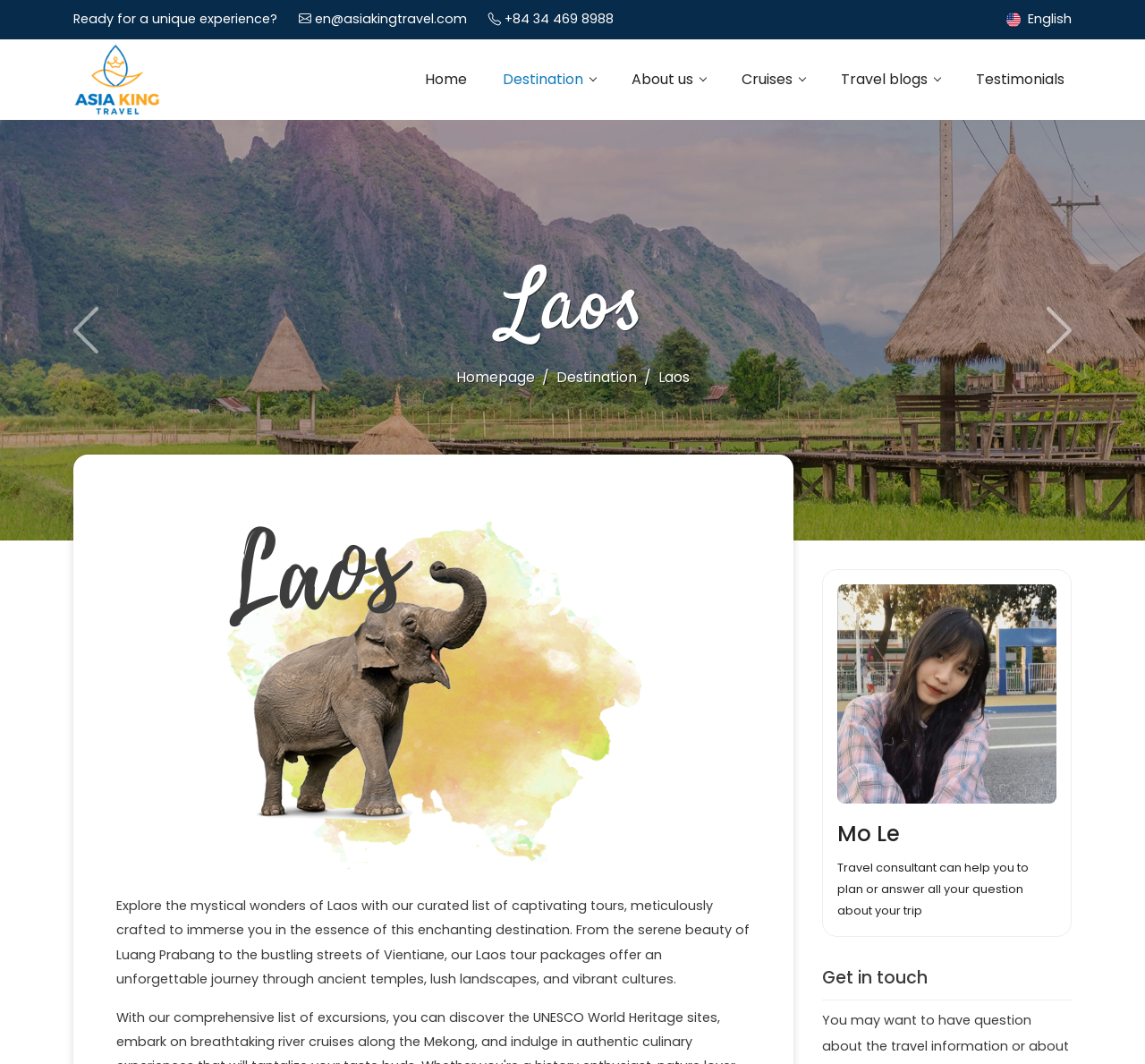Please provide the bounding box coordinates for the element that needs to be clicked to perform the following instruction: "Read the recent post 'Story of Stories #2 – Resilience'". The coordinates should be given as four float numbers between 0 and 1, i.e., [left, top, right, bottom].

None